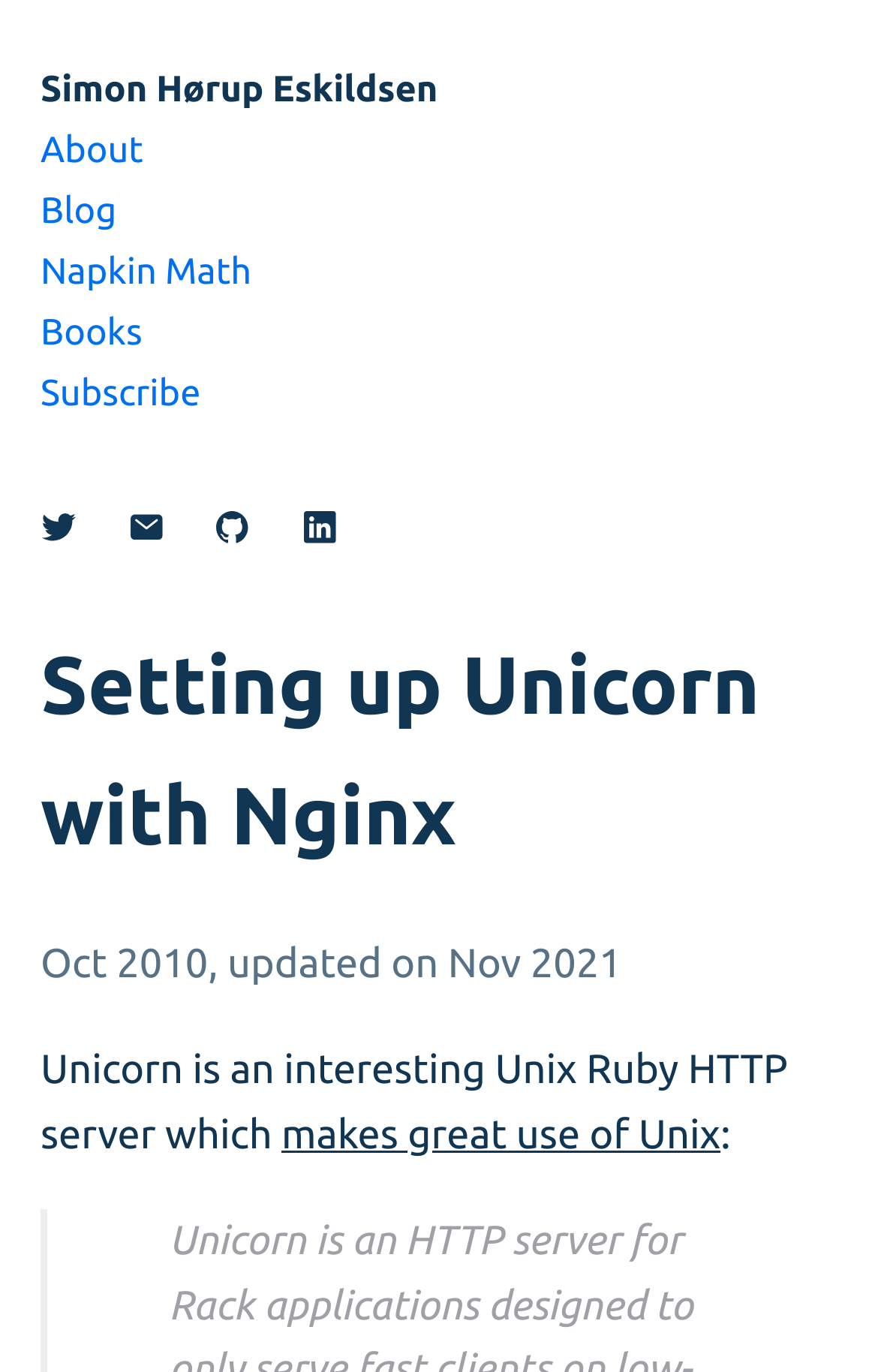Given the webpage screenshot and the description, determine the bounding box coordinates (top-left x, top-left y, bottom-right x, bottom-right y) that define the location of the UI element matching this description: aria-label="Linkedin" title="Linkedin"

[0.344, 0.374, 0.443, 0.404]